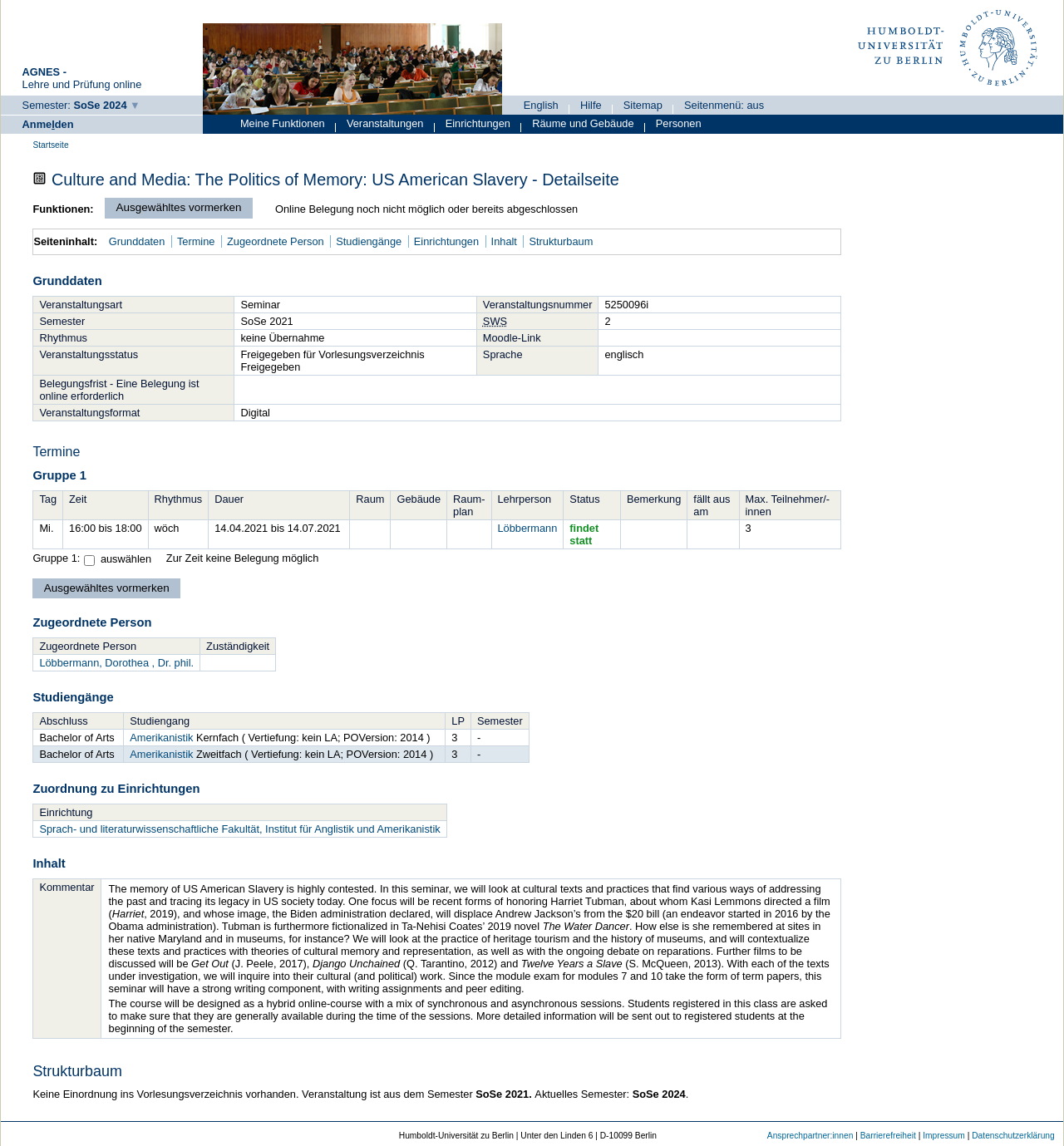Find the bounding box coordinates corresponding to the UI element with the description: "Strukturbaum". The coordinates should be formatted as [left, top, right, bottom], with values as floats between 0 and 1.

[0.497, 0.205, 0.557, 0.216]